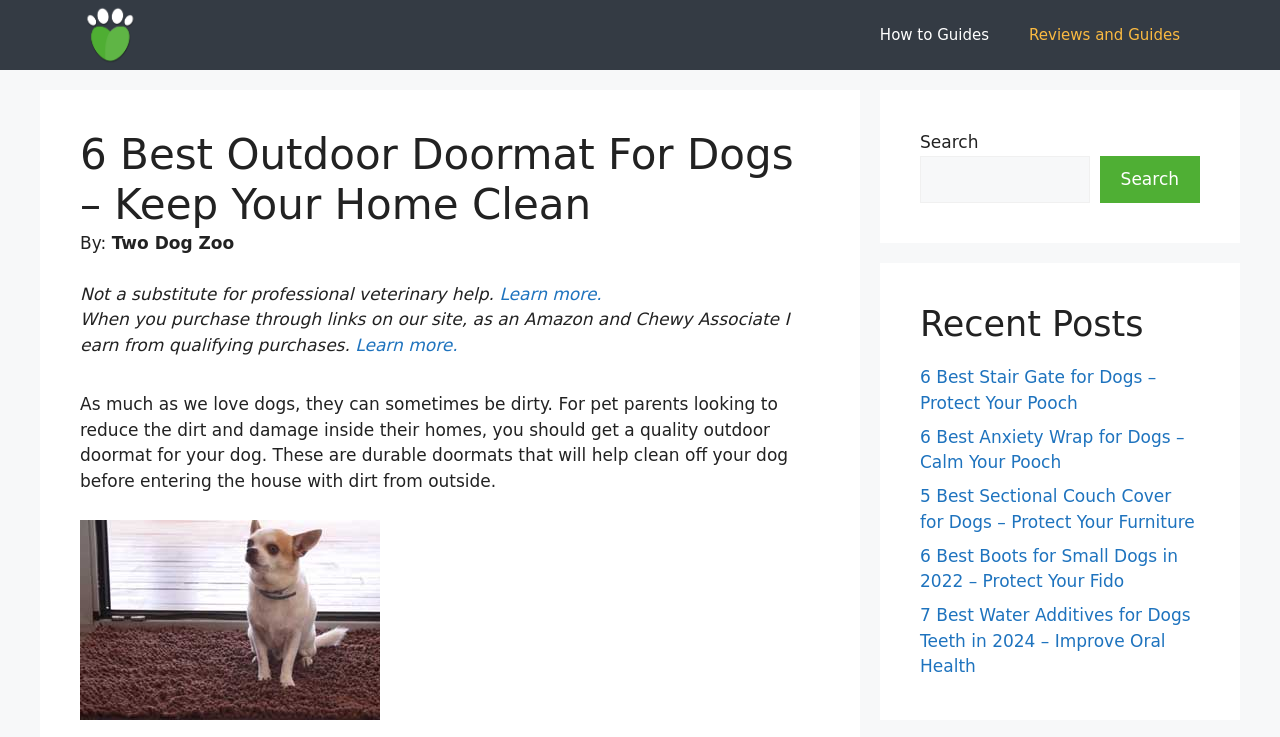Pinpoint the bounding box coordinates of the element that must be clicked to accomplish the following instruction: "Search for something". The coordinates should be in the format of four float numbers between 0 and 1, i.e., [left, top, right, bottom].

[0.719, 0.211, 0.851, 0.275]